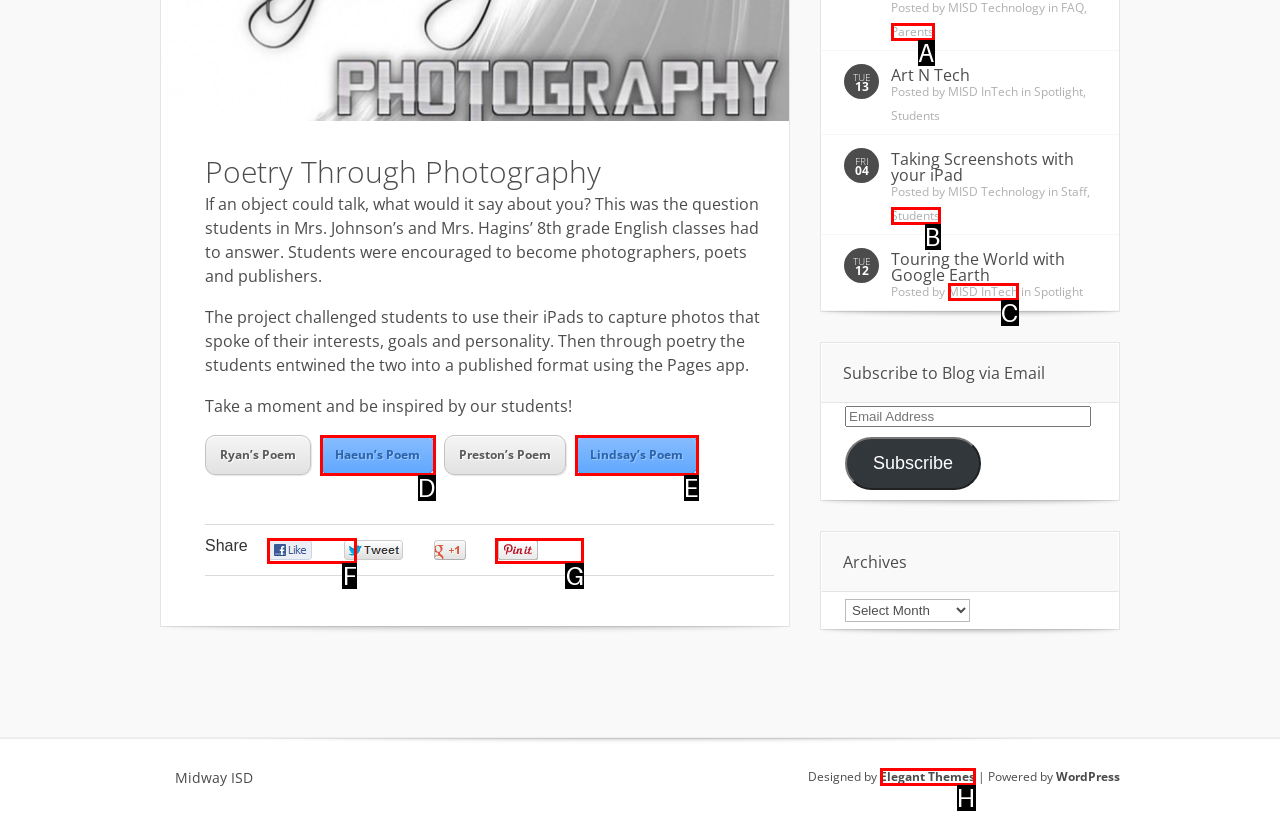Given the element description: MISD InTech, choose the HTML element that aligns with it. Indicate your choice with the corresponding letter.

C